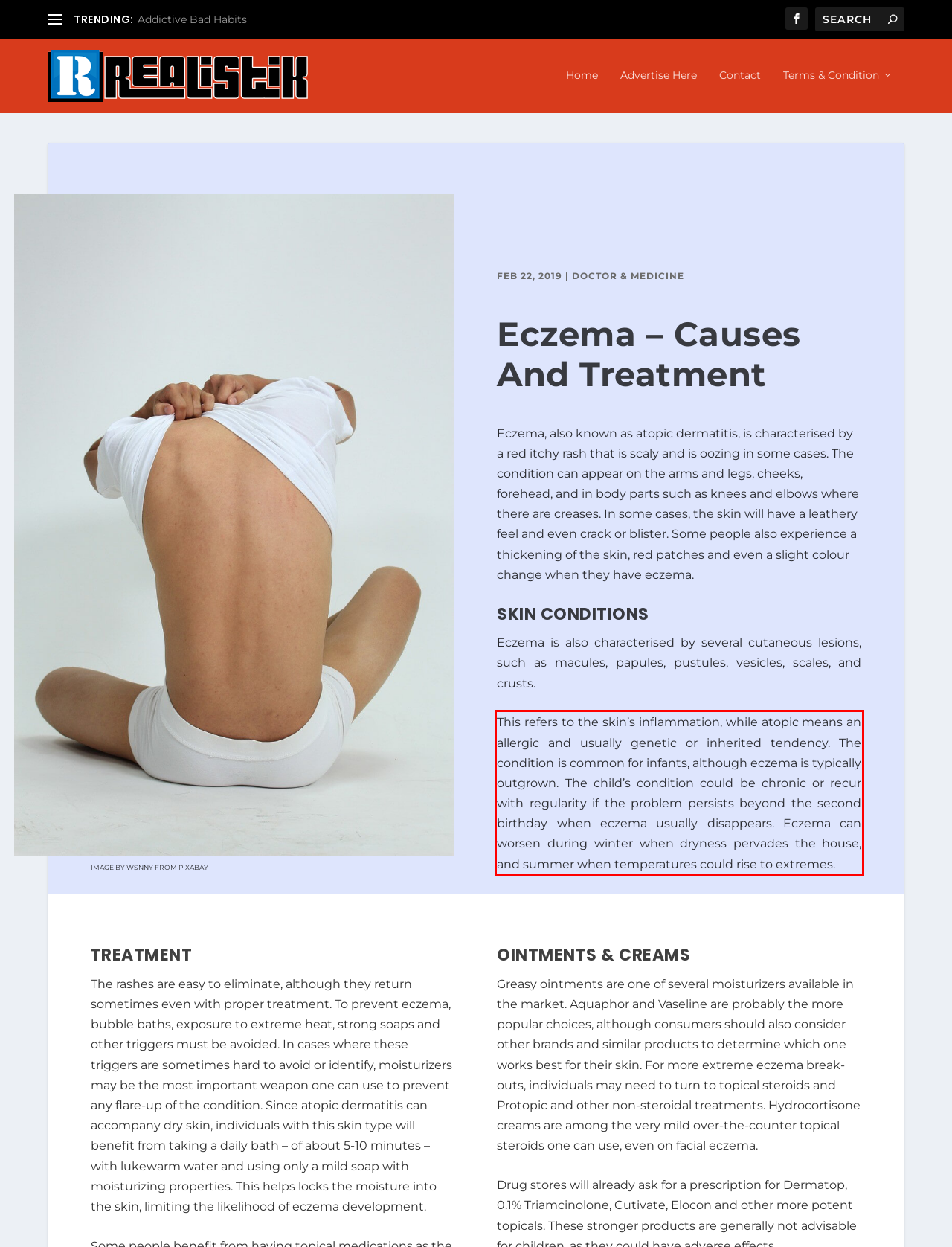With the given screenshot of a webpage, locate the red rectangle bounding box and extract the text content using OCR.

This refers to the skin’s inflammation, while atopic means an allergic and usually genetic or inherited tendency. The condition is common for infants, although eczema is typically outgrown. The child’s condition could be chronic or recur with regularity if the problem persists beyond the second birthday when eczema usually disappears. Eczema can worsen during winter when dryness pervades the house, and summer when temperatures could rise to extremes.